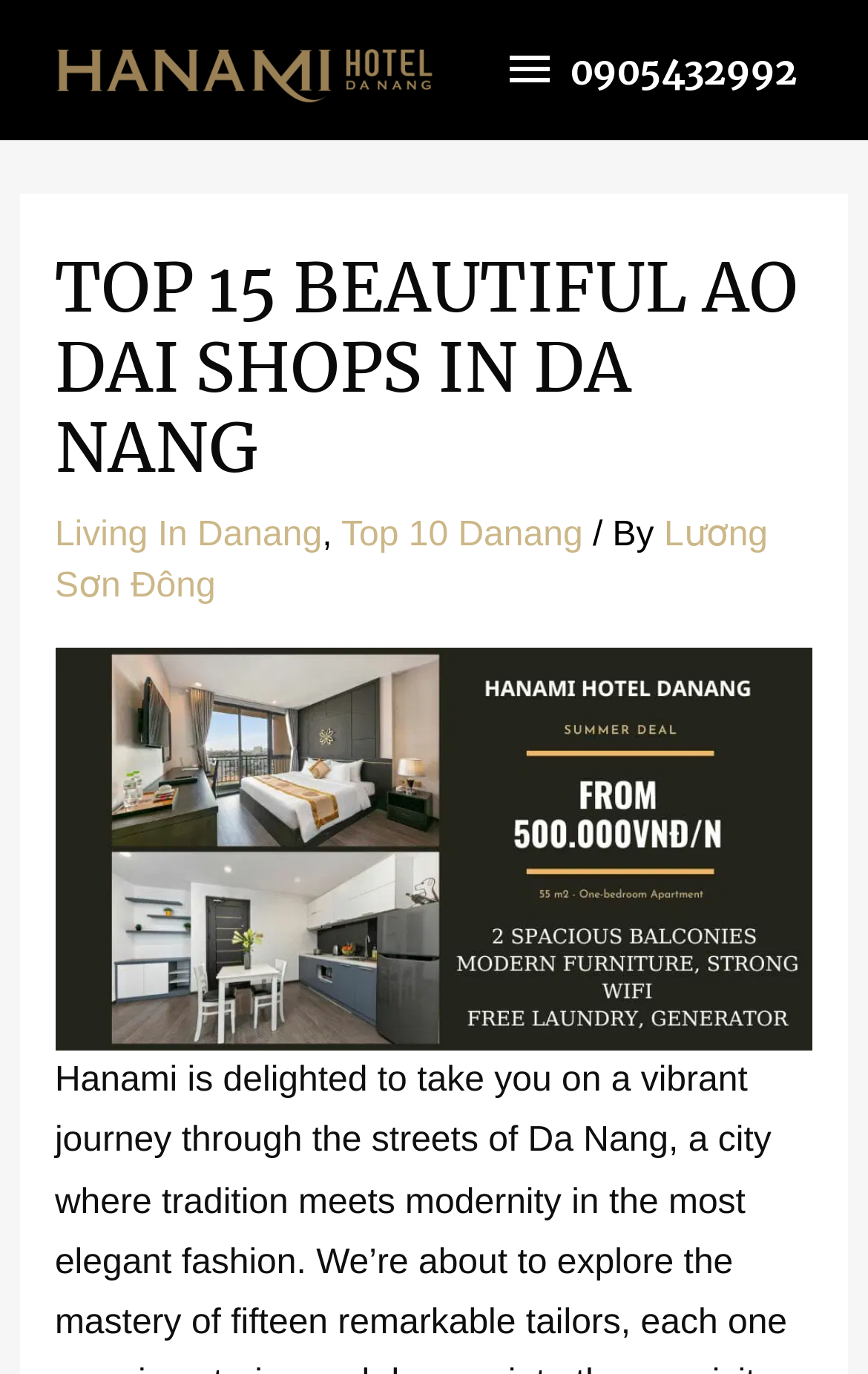Please respond to the question with a concise word or phrase:
What is the phone number on the button?

0905432992